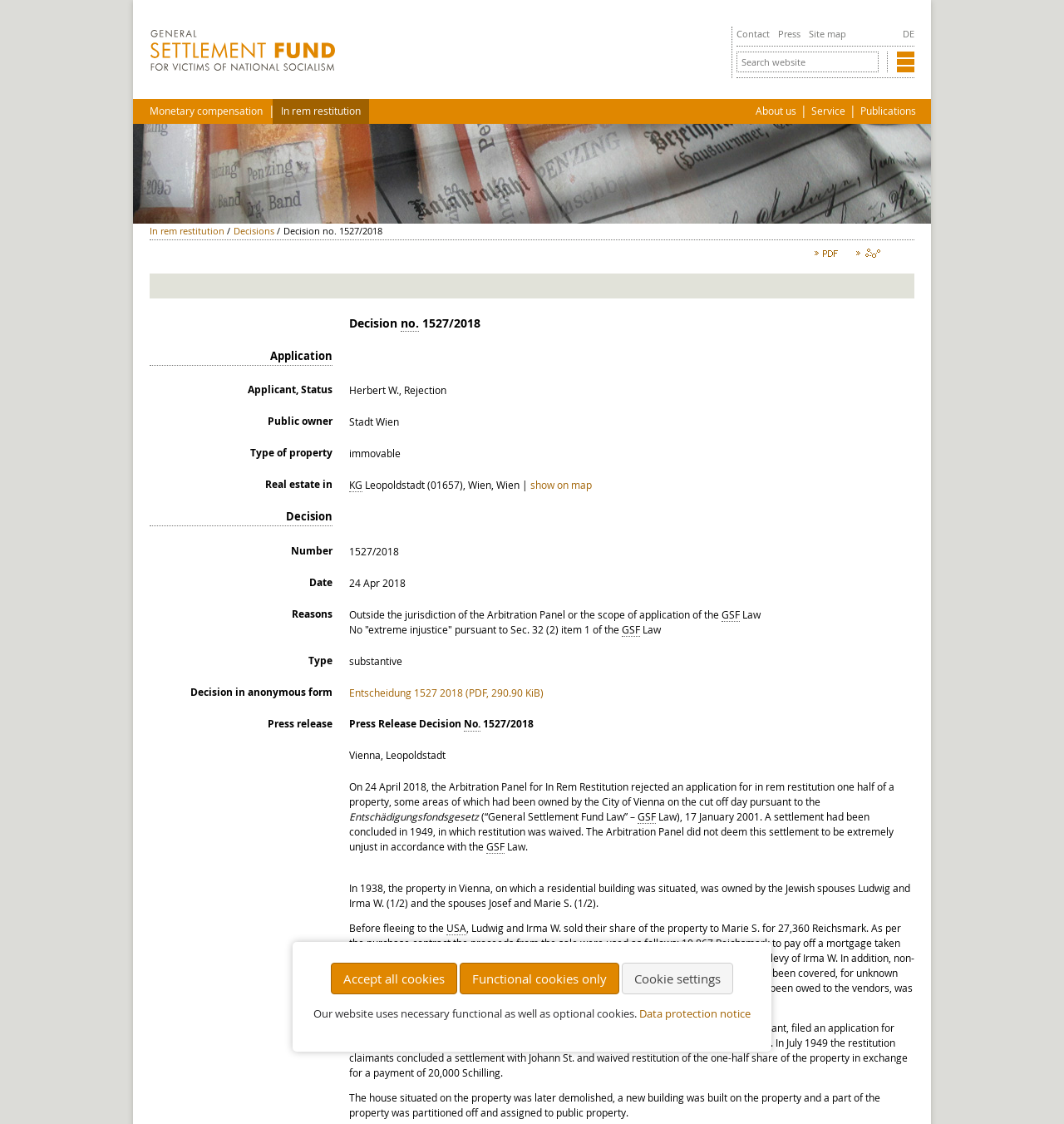Identify the bounding box coordinates of the part that should be clicked to carry out this instruction: "View decision as PDF".

[0.766, 0.221, 0.789, 0.236]